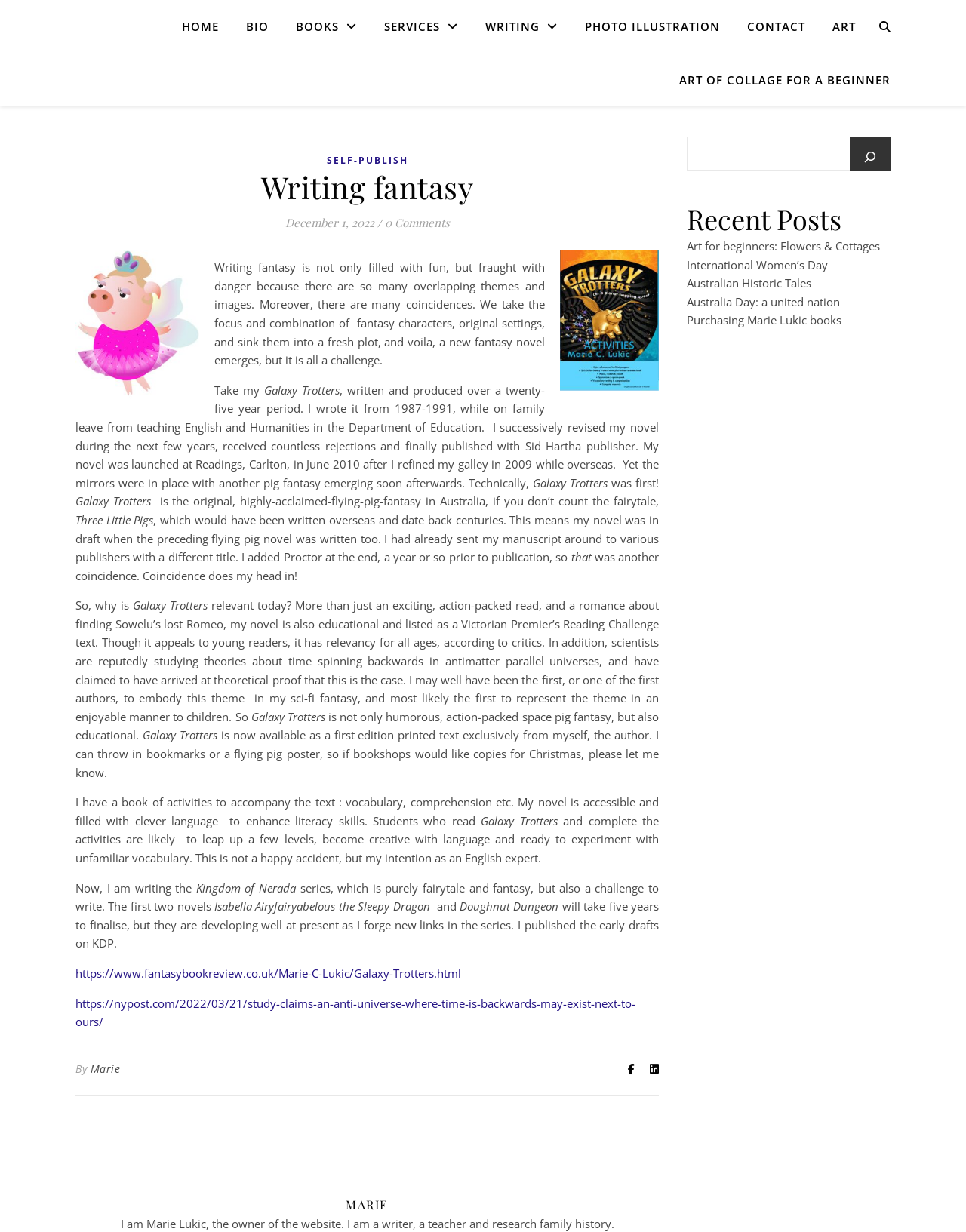Identify the bounding box of the UI component described as: "Purchasing Marie Lukic books".

[0.711, 0.254, 0.871, 0.266]